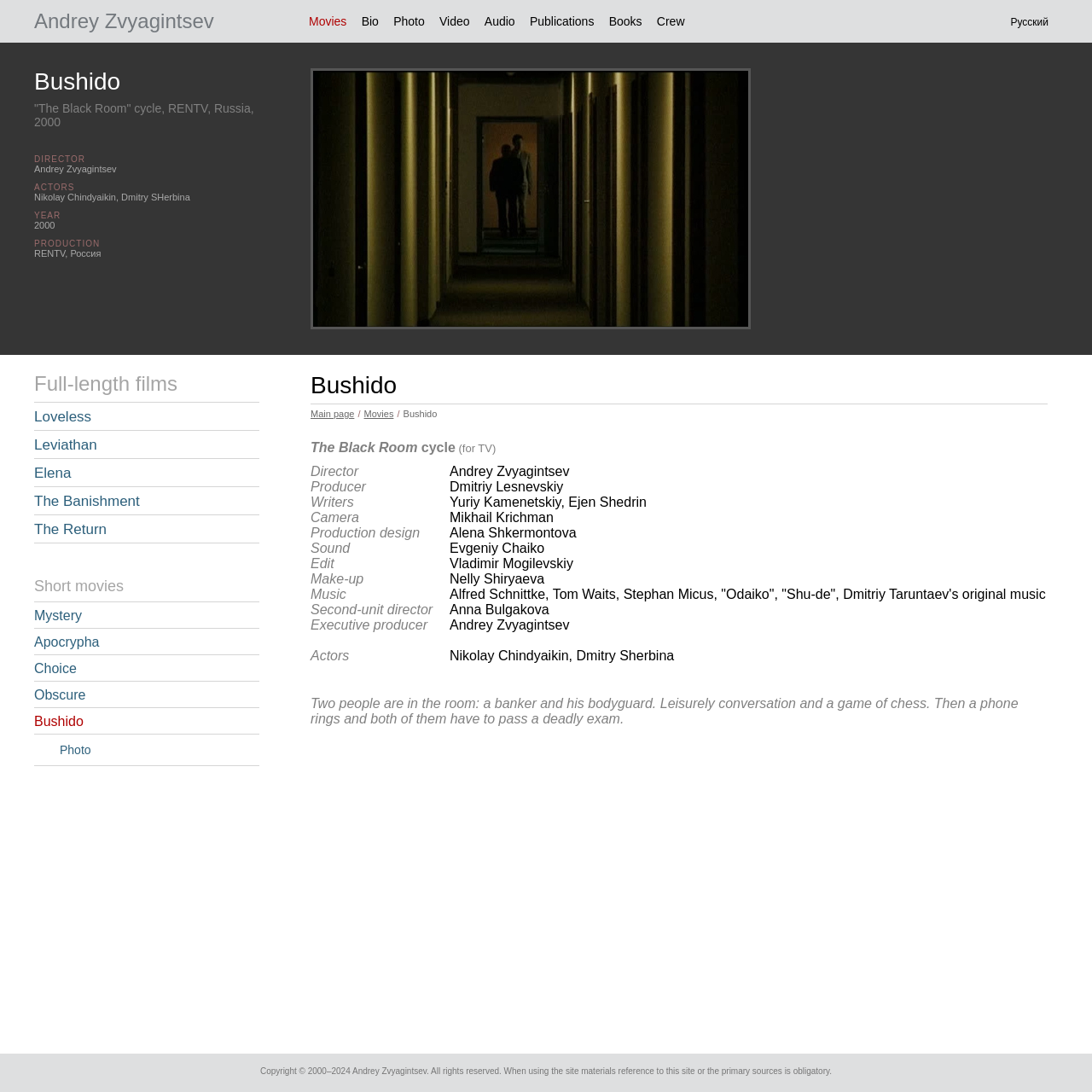Locate the bounding box coordinates of the segment that needs to be clicked to meet this instruction: "Click on the 'Bio' link".

[0.331, 0.013, 0.347, 0.026]